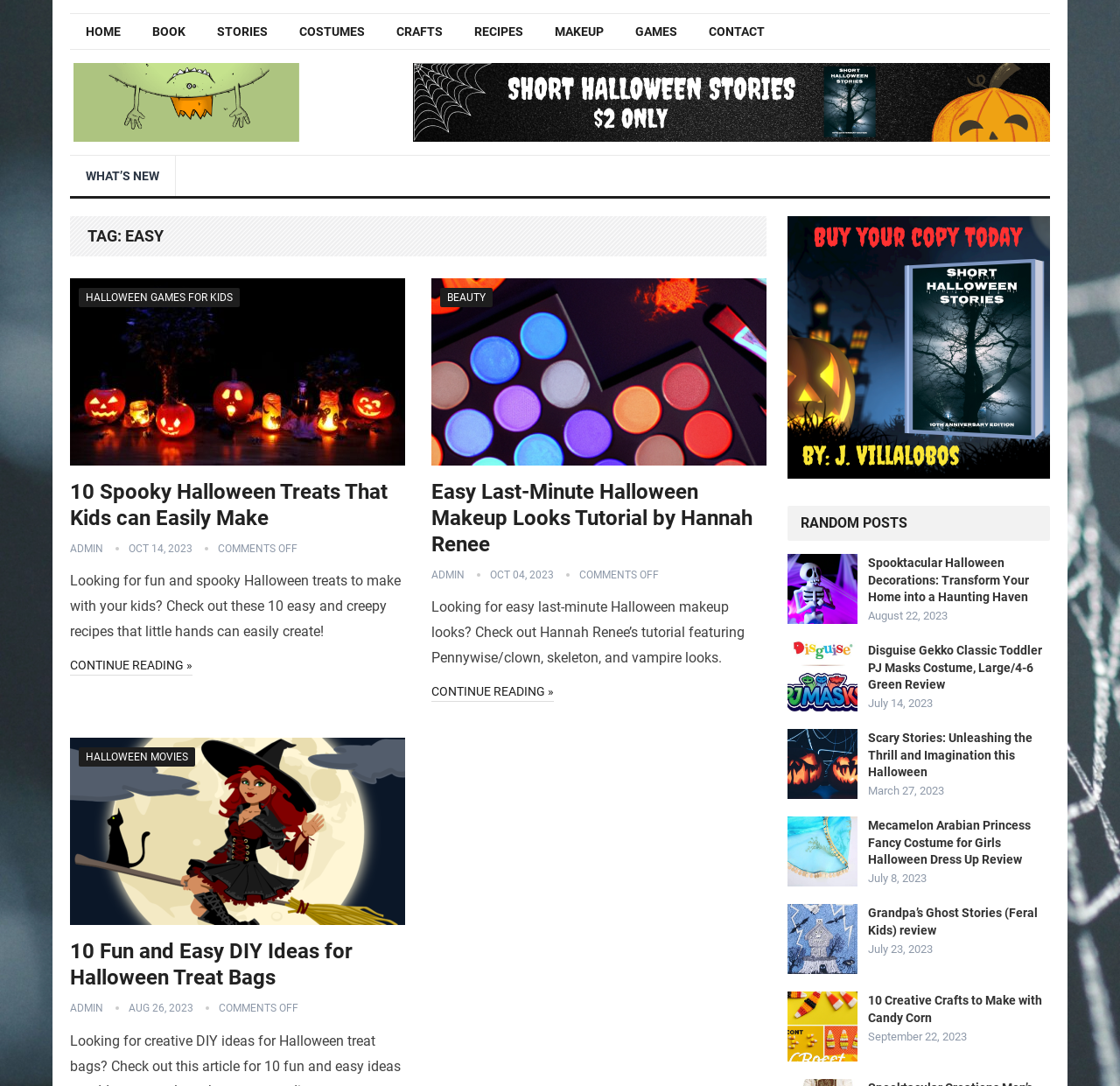Please give the bounding box coordinates of the area that should be clicked to fulfill the following instruction: "Explore the 'RANDOM POSTS' section". The coordinates should be in the format of four float numbers from 0 to 1, i.e., [left, top, right, bottom].

[0.703, 0.466, 0.938, 0.498]